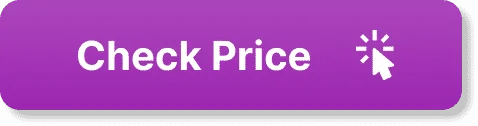What is the purpose of the finger graphic? Analyze the screenshot and reply with just one word or a short phrase.

to symbolize action and engagement